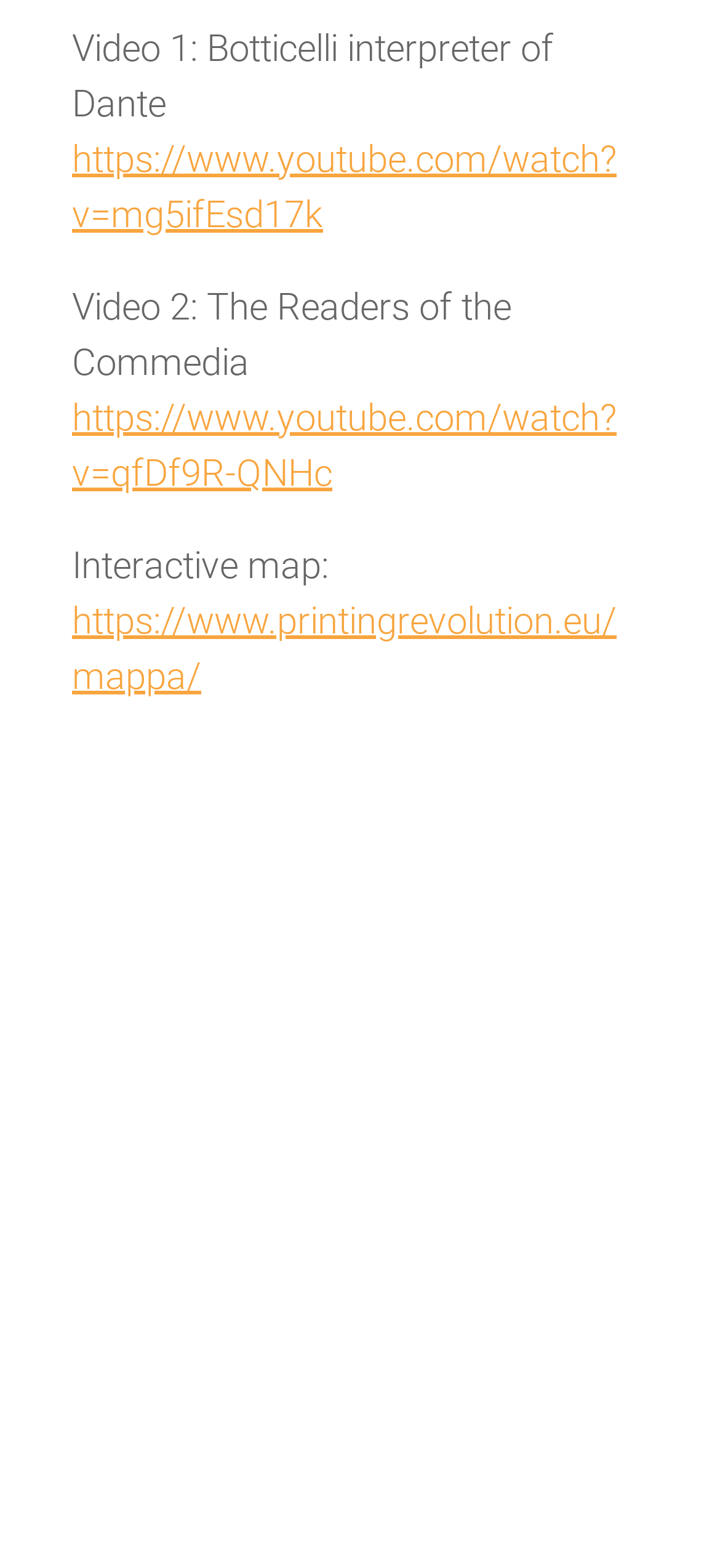Using the image as a reference, answer the following question in as much detail as possible:
How many videos are listed on the webpage?

There are two videos listed on the webpage, with titles 'Botticelli interpreter of Dante' and 'The Readers of the Commedia', each with a corresponding YouTube link.